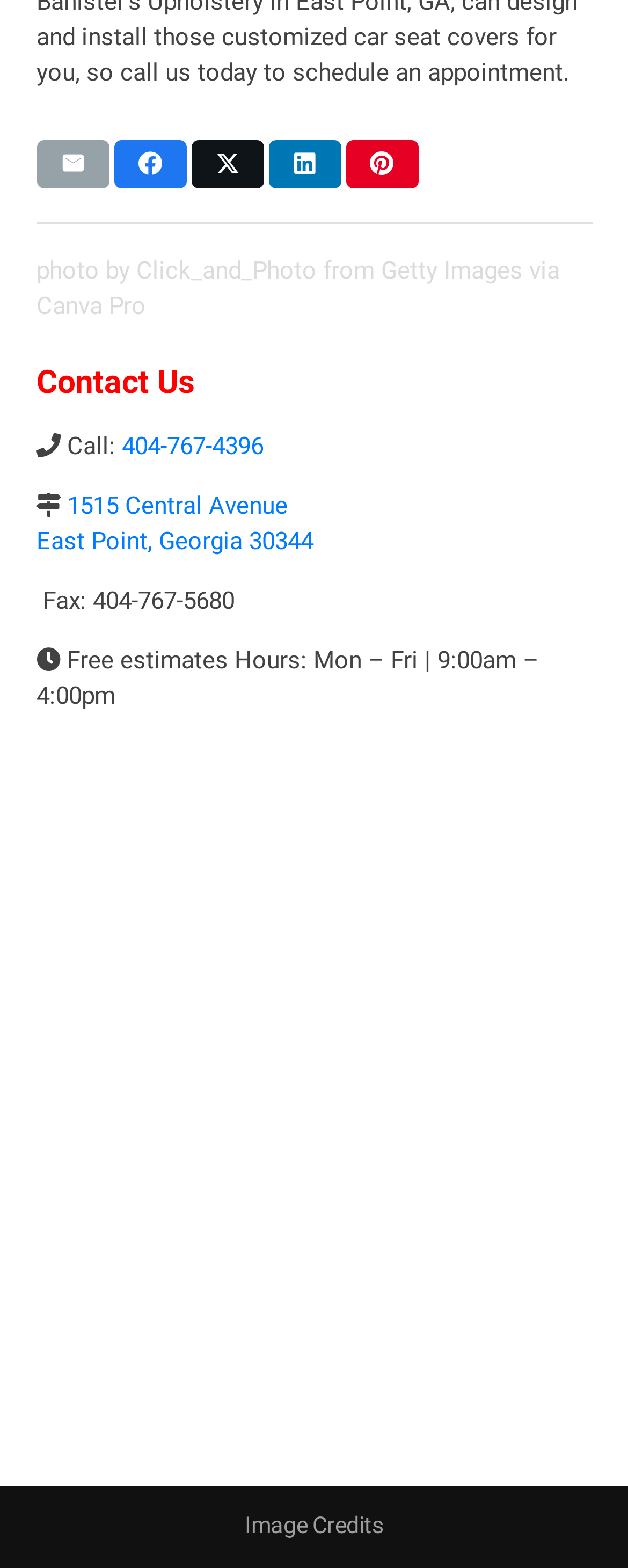From the webpage screenshot, predict the bounding box coordinates (top-left x, top-left y, bottom-right x, bottom-right y) for the UI element described here: Canva Pro

[0.058, 0.186, 0.232, 0.204]